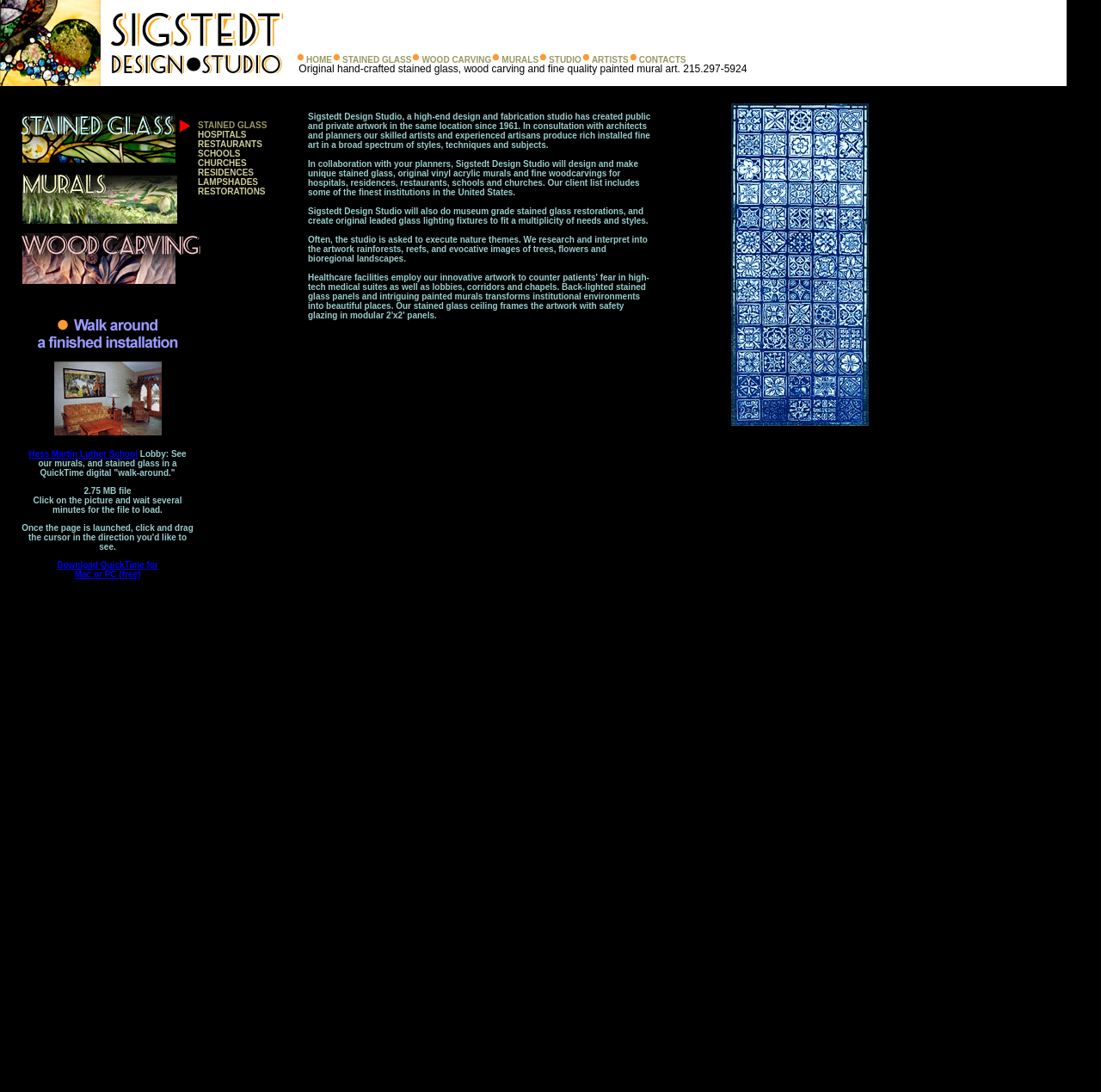Please mark the clickable region by giving the bounding box coordinates needed to complete this instruction: "Click the Castle Furniture Project Logo".

None